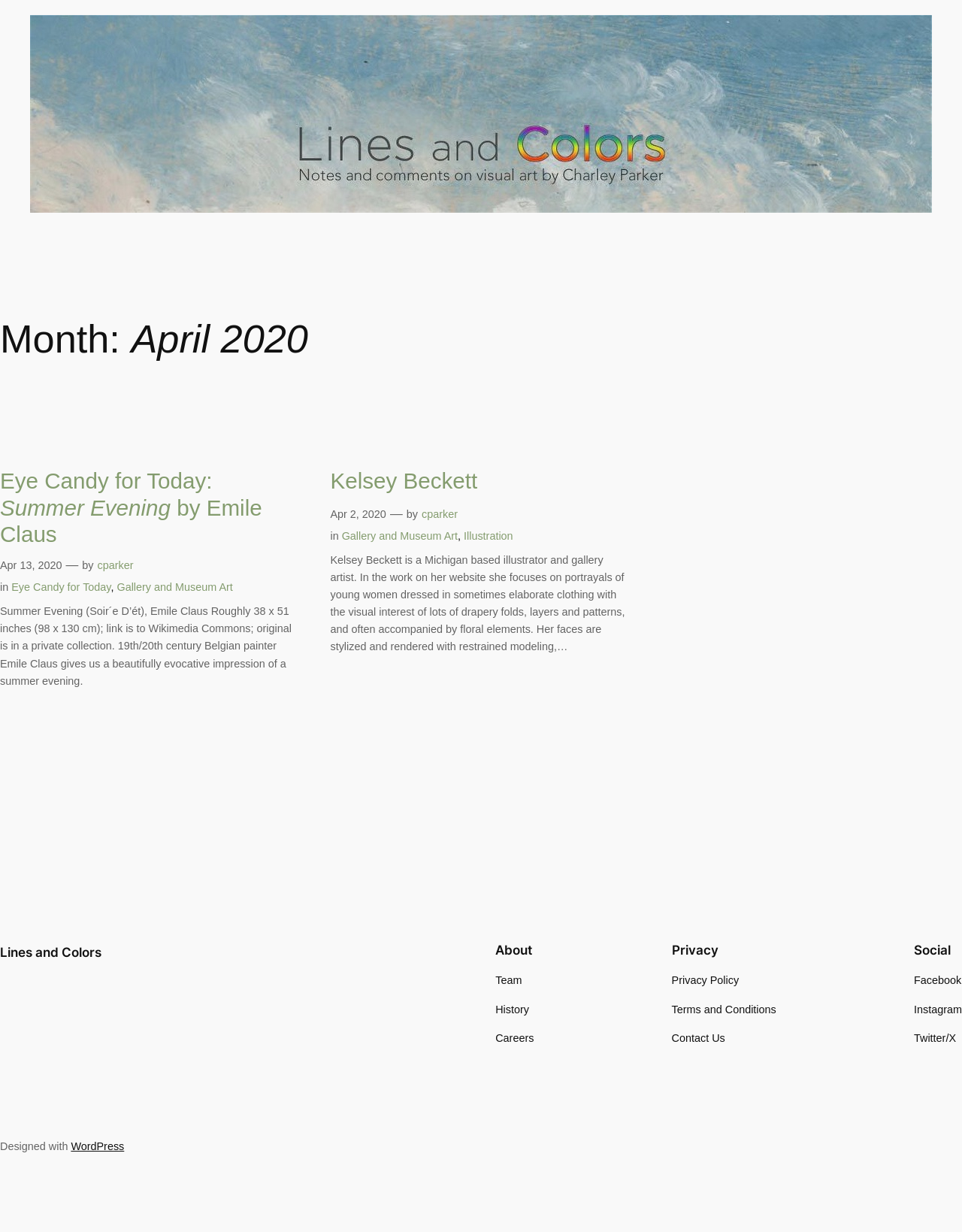Indicate the bounding box coordinates of the element that must be clicked to execute the instruction: "Explore Gallery and Museum Art". The coordinates should be given as four float numbers between 0 and 1, i.e., [left, top, right, bottom].

[0.121, 0.472, 0.242, 0.481]